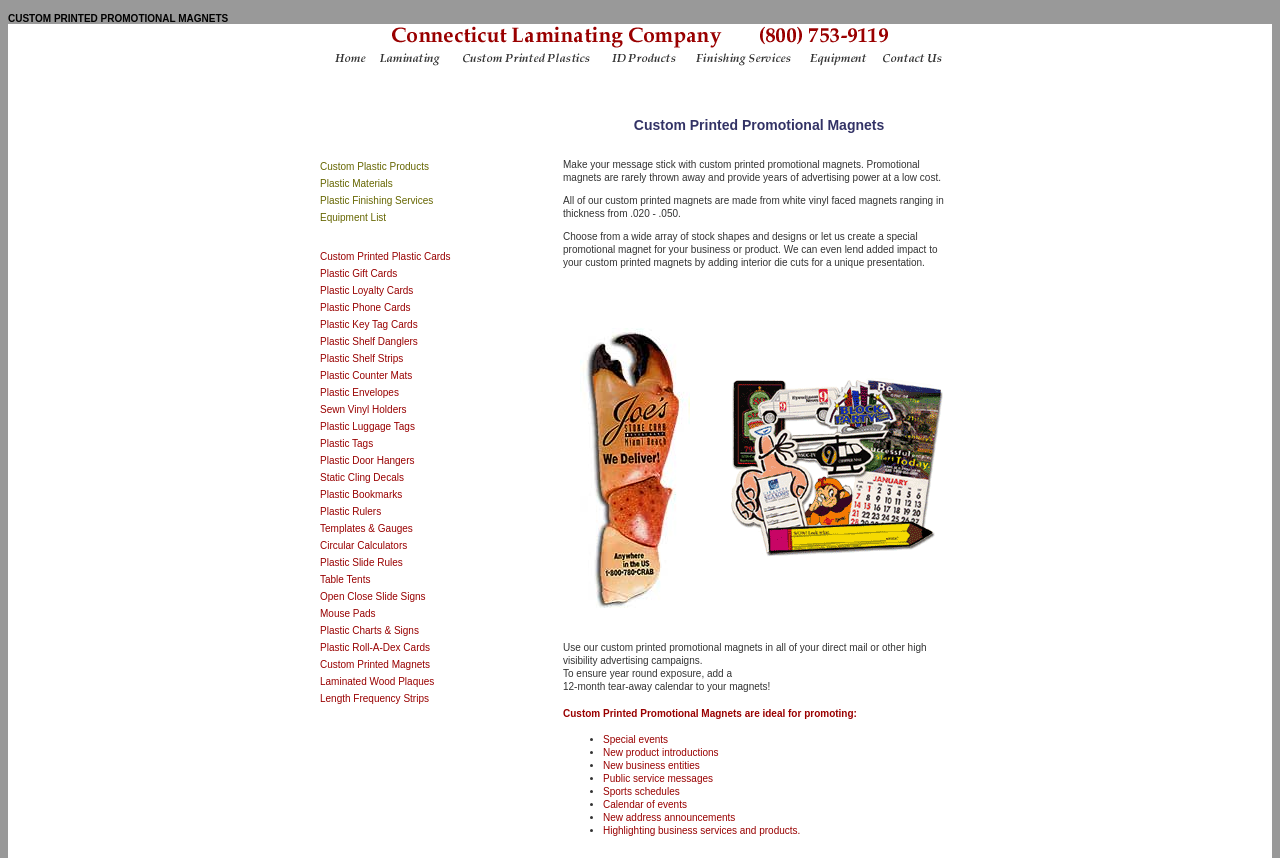Locate the bounding box coordinates of the area to click to fulfill this instruction: "Click on Plastic Gift Cards". The bounding box should be presented as four float numbers between 0 and 1, in the order [left, top, right, bottom].

[0.25, 0.313, 0.31, 0.326]